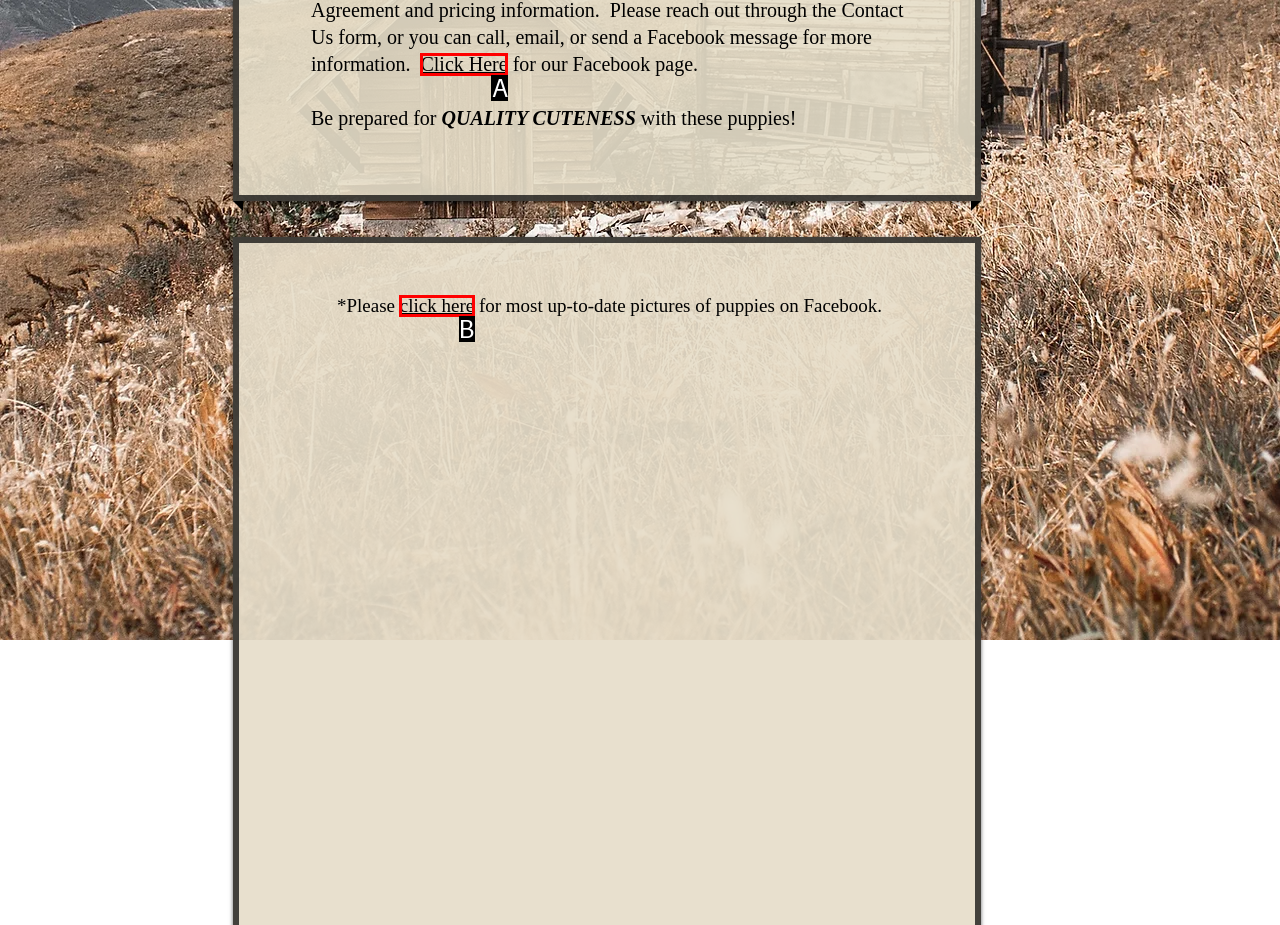Select the appropriate option that fits: click here
Reply with the letter of the correct choice.

B